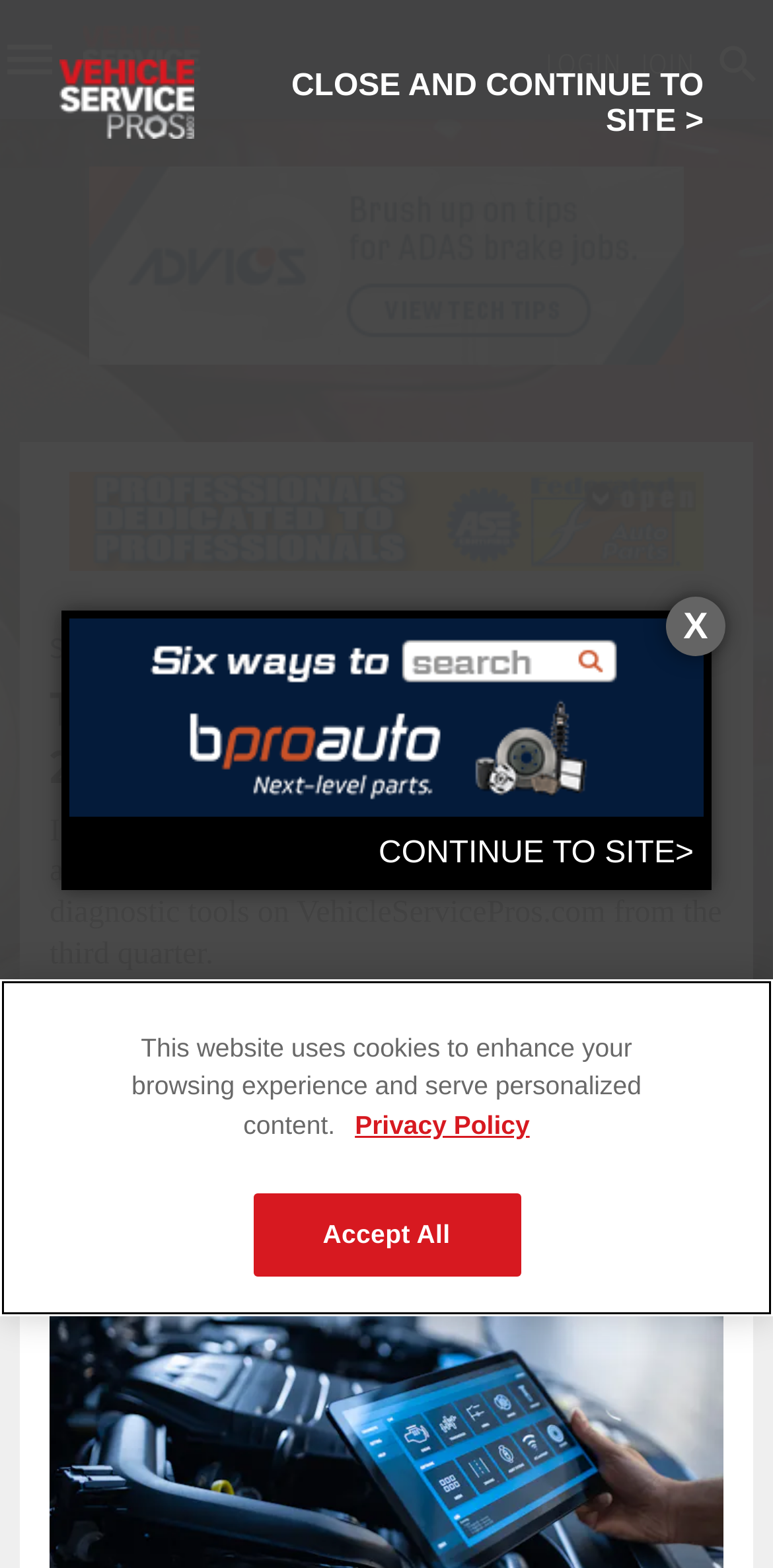Extract the primary header of the webpage and generate its text.

Top 10 diagnostic products Q3 2022